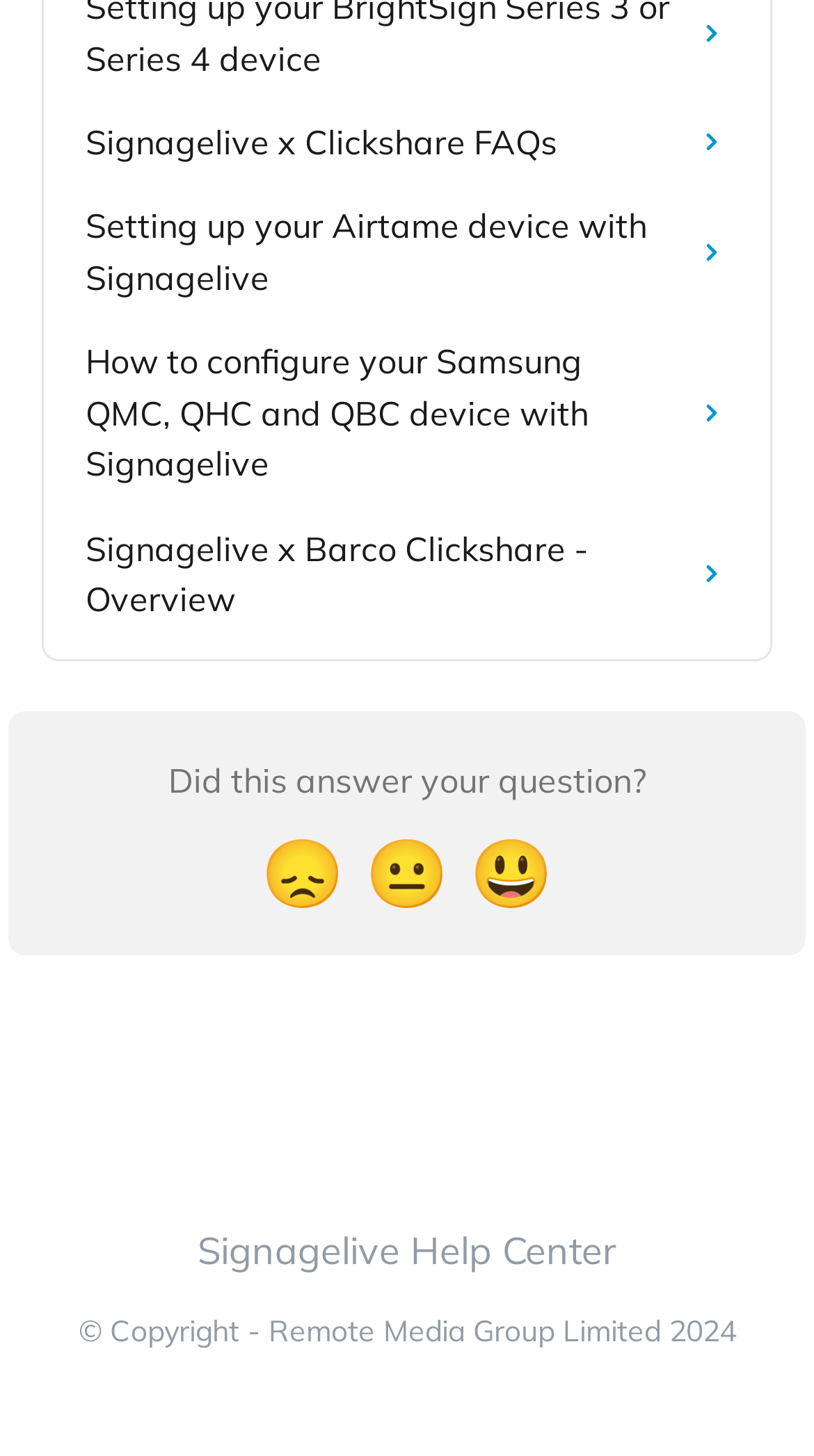Given the description: "😐", determine the bounding box coordinates of the UI element. The coordinates should be formatted as four float numbers between 0 and 1, [left, top, right, bottom].

[0.436, 0.561, 0.564, 0.639]